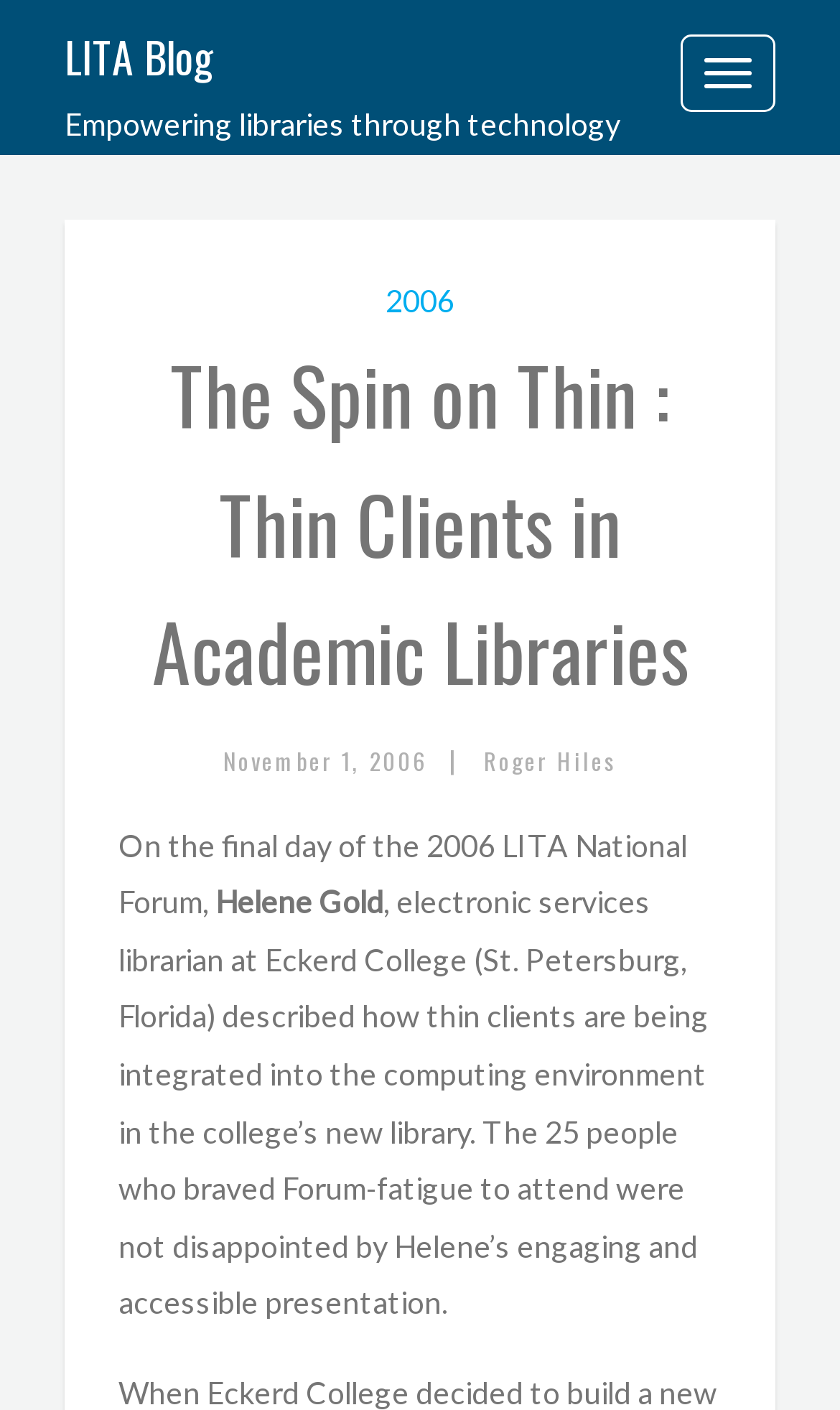Locate the primary headline on the webpage and provide its text.

The Spin on Thin : Thin Clients in Academic Libraries